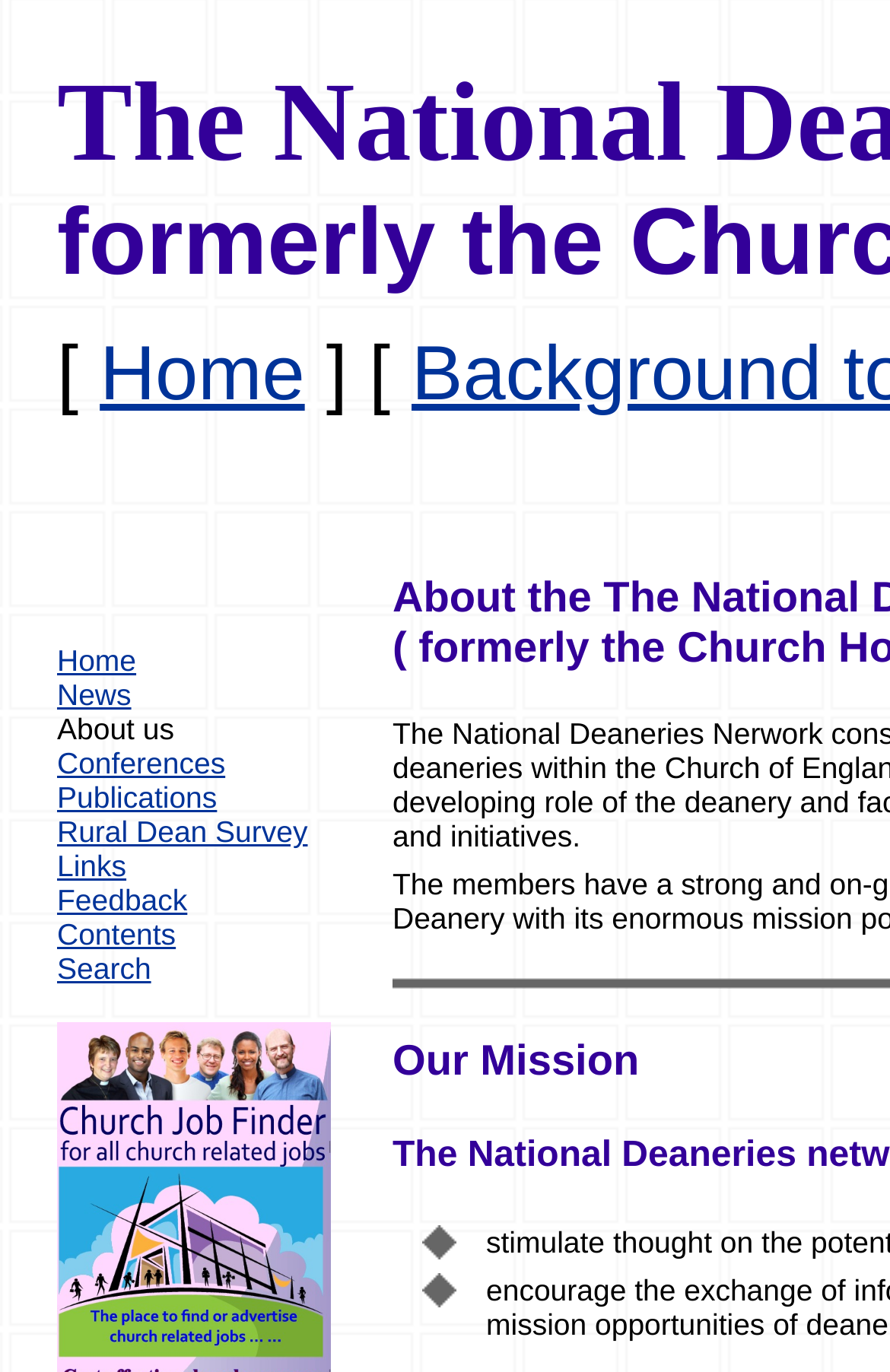What is the first menu item on the top navigation bar?
Give a single word or phrase answer based on the content of the image.

Home